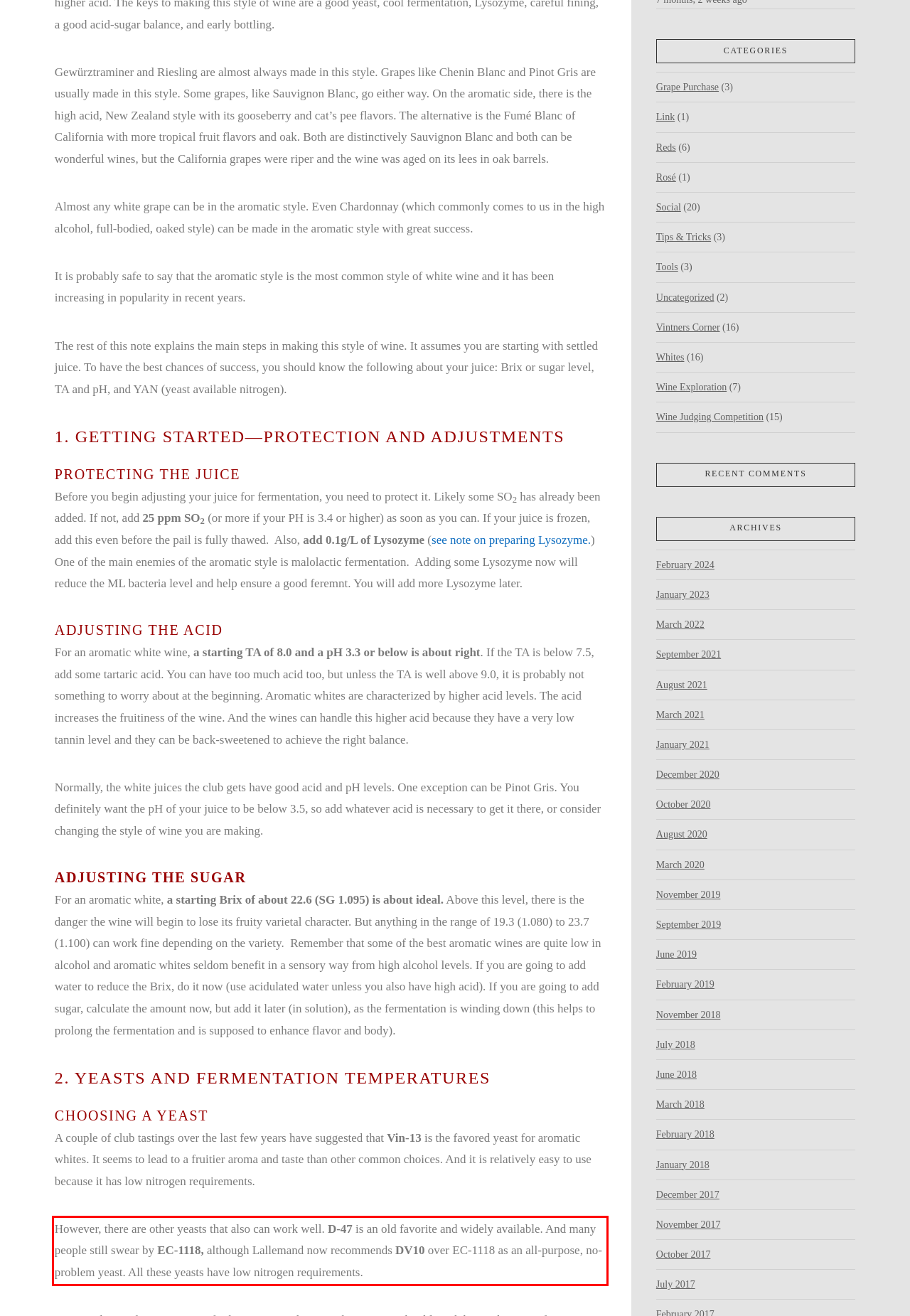Within the screenshot of the webpage, locate the red bounding box and use OCR to identify and provide the text content inside it.

However, there are other yeasts that also can work well. D-47 is an old favorite and widely available. And many people still swear by EC-1118, although Lallemand now recommends DV10 over EC-1118 as an all-purpose, no-problem yeast. All these yeasts have low nitrogen requirements.